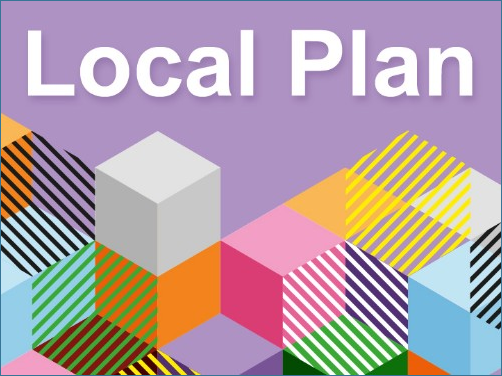Respond to the following question using a concise word or phrase: 
What type of shapes are used in the design?

Geometric shapes